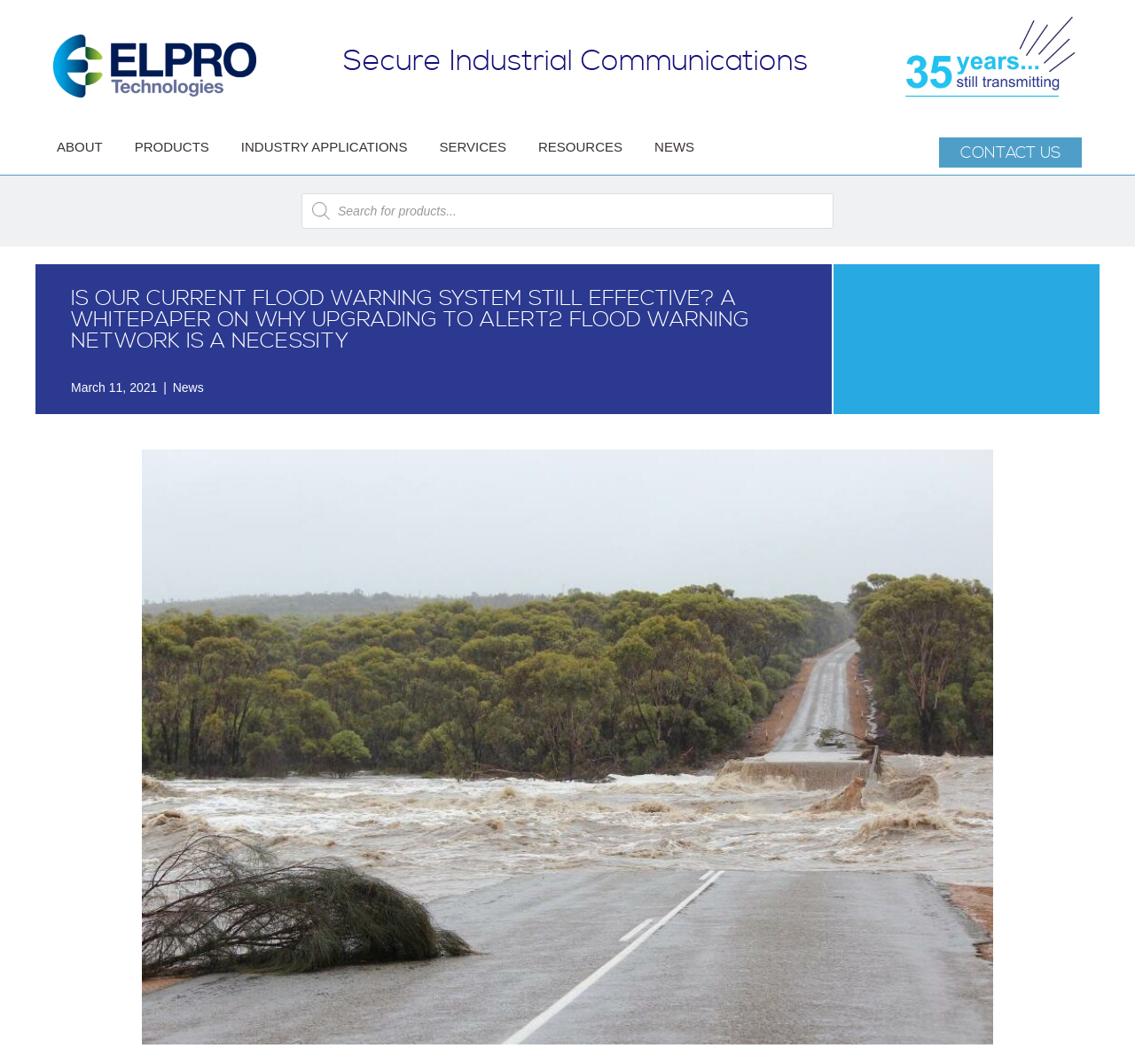What is the name of the flood warning network?
Refer to the image and provide a thorough answer to the question.

The name of the flood warning network can be found in the main content area, where there is an image with the text 'ALERT2'.